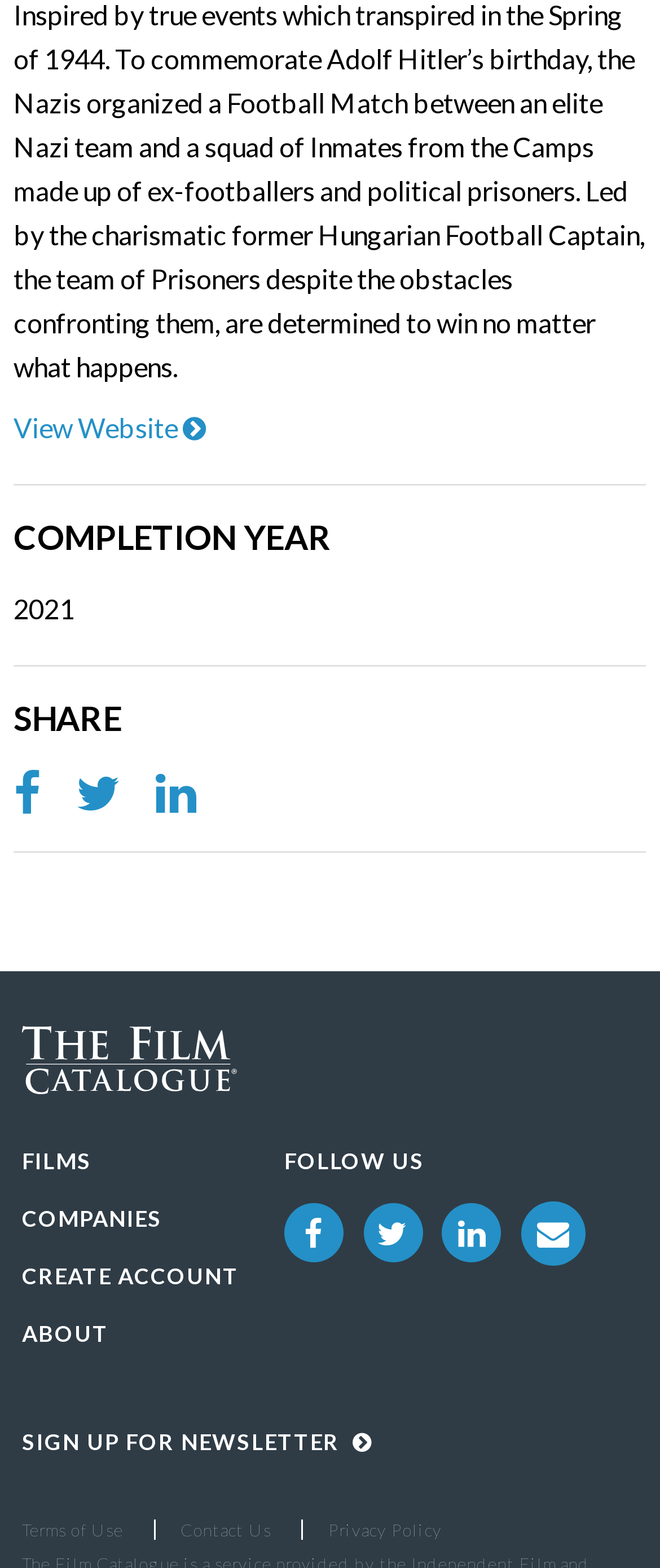Determine the bounding box coordinates for the area that should be clicked to carry out the following instruction: "Create an account".

[0.033, 0.795, 0.486, 0.832]